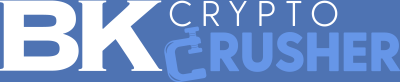What is the color of the 'BK' text?
Answer the question based on the image using a single word or a brief phrase.

White